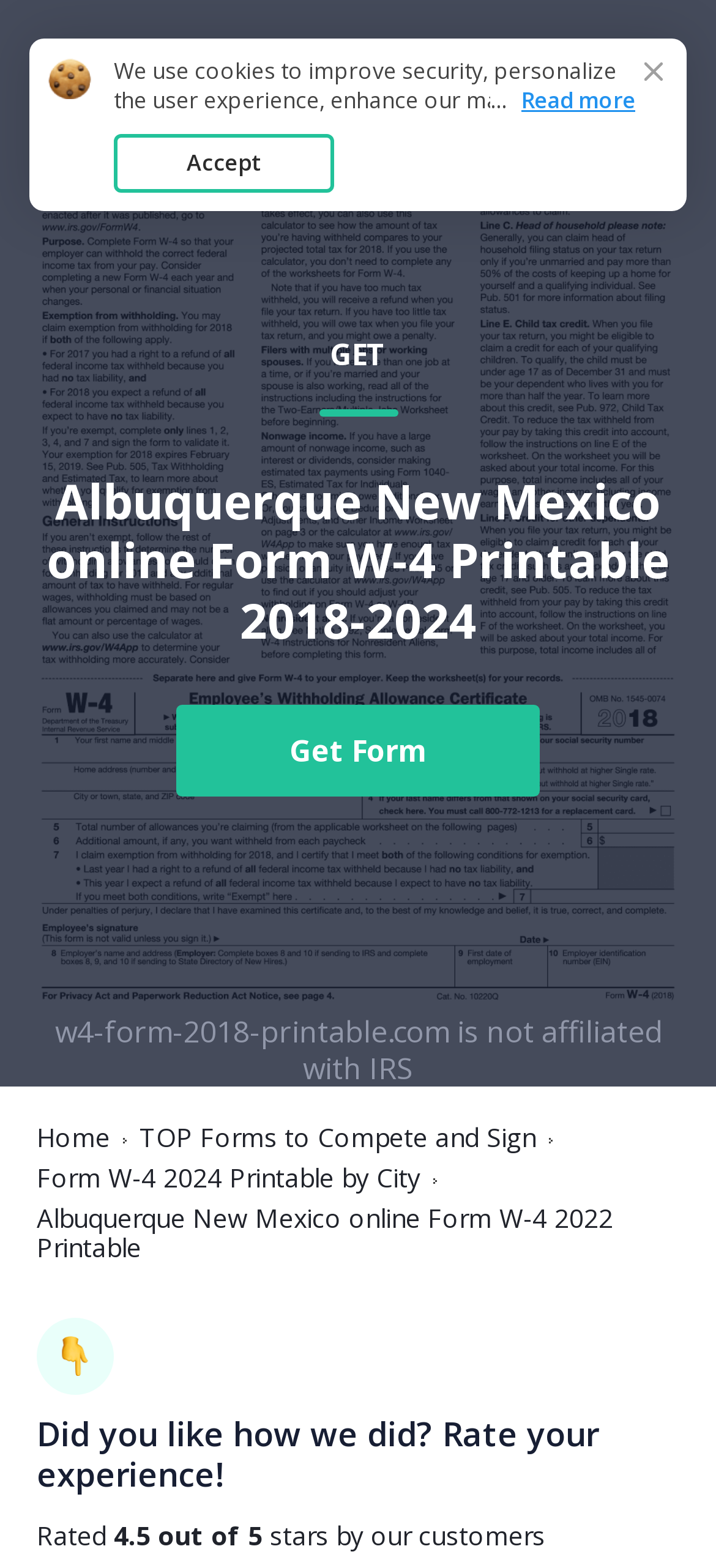Please answer the following question using a single word or phrase: 
How many links are there on this webpage?

6